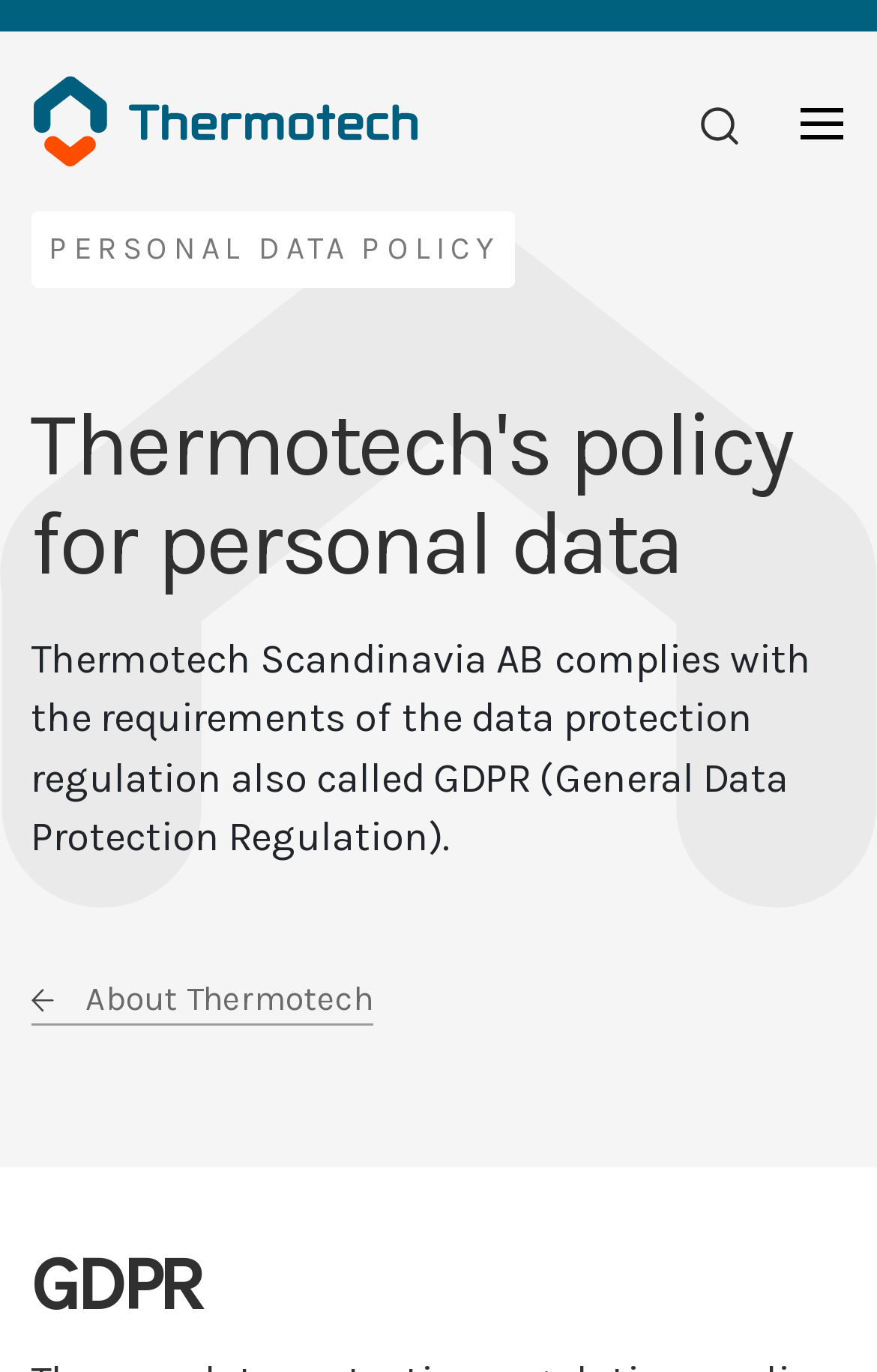What is the title or heading displayed on the webpage?

Thermotech's policy for personal data